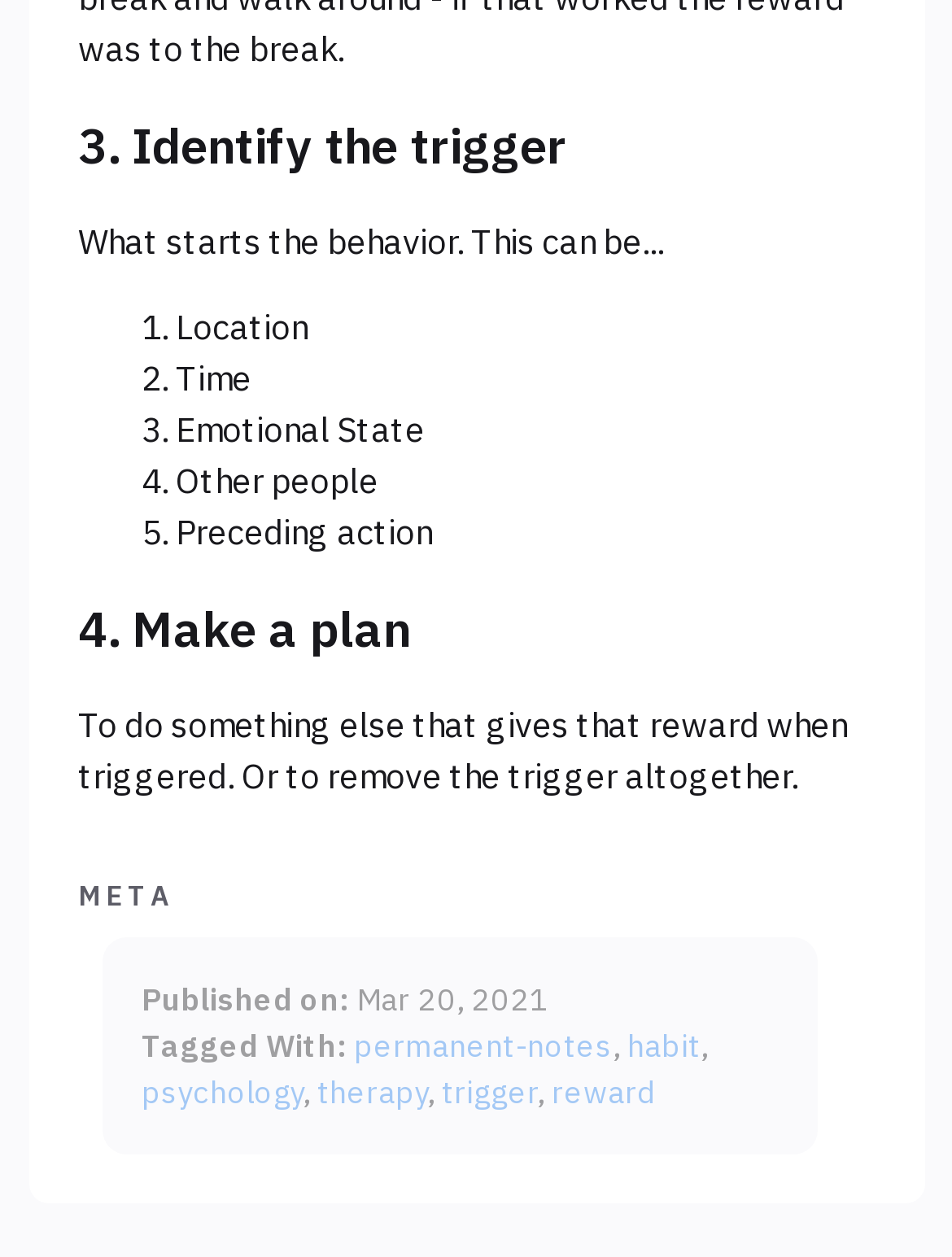Look at the image and answer the question in detail:
What is one of the tags associated with this article?

One of the tags associated with this article is 'habit', which is listed along with other tags such as 'permanent-notes', 'psychology', 'therapy', and 'trigger'.